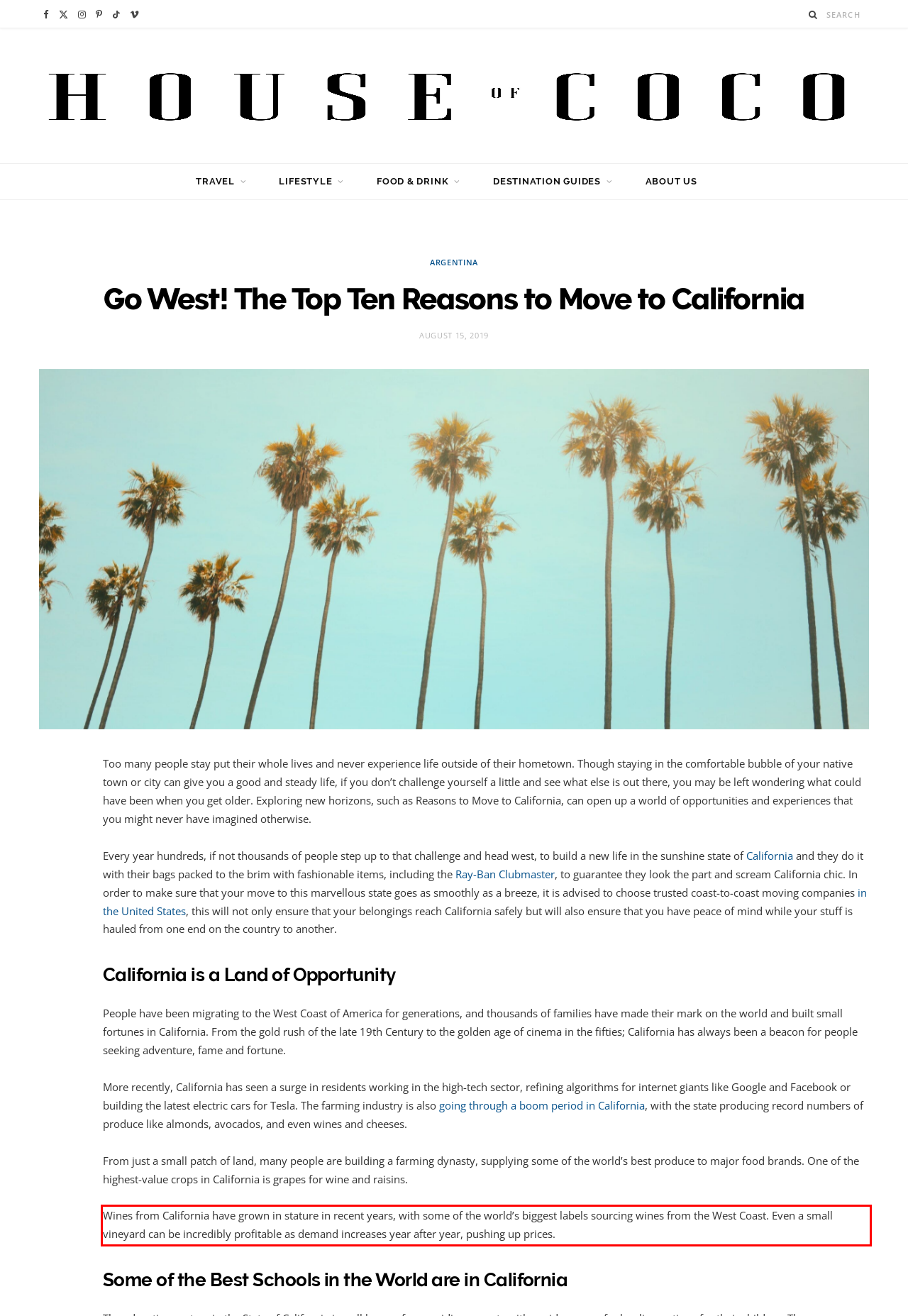Given a screenshot of a webpage containing a red bounding box, perform OCR on the text within this red bounding box and provide the text content.

Wines from California have grown in stature in recent years, with some of the world’s biggest labels sourcing wines from the West Coast. Even a small vineyard can be incredibly profitable as demand increases year after year, pushing up prices.